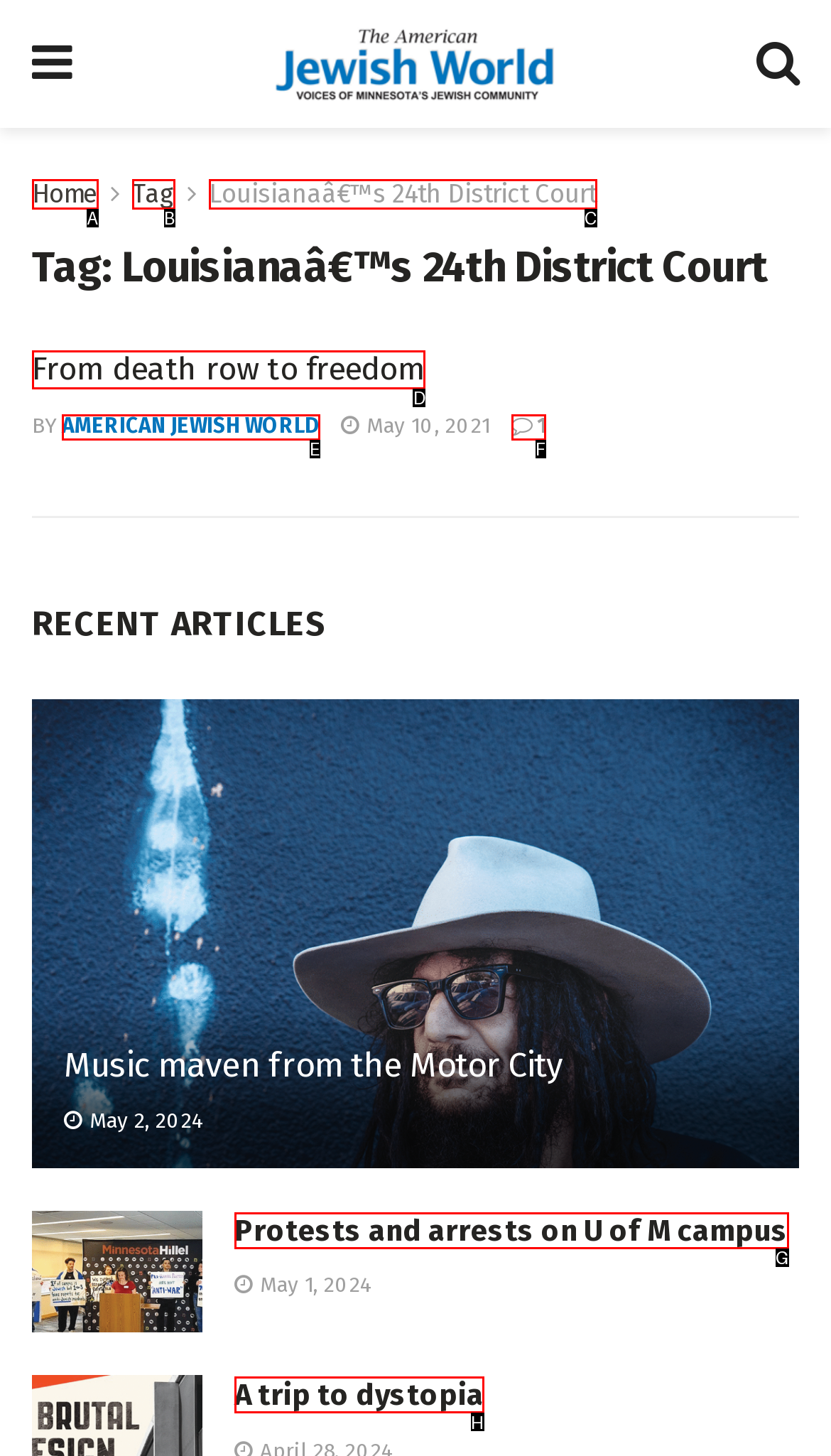Select the HTML element that corresponds to the description: A trip to dystopia. Reply with the letter of the correct option.

H